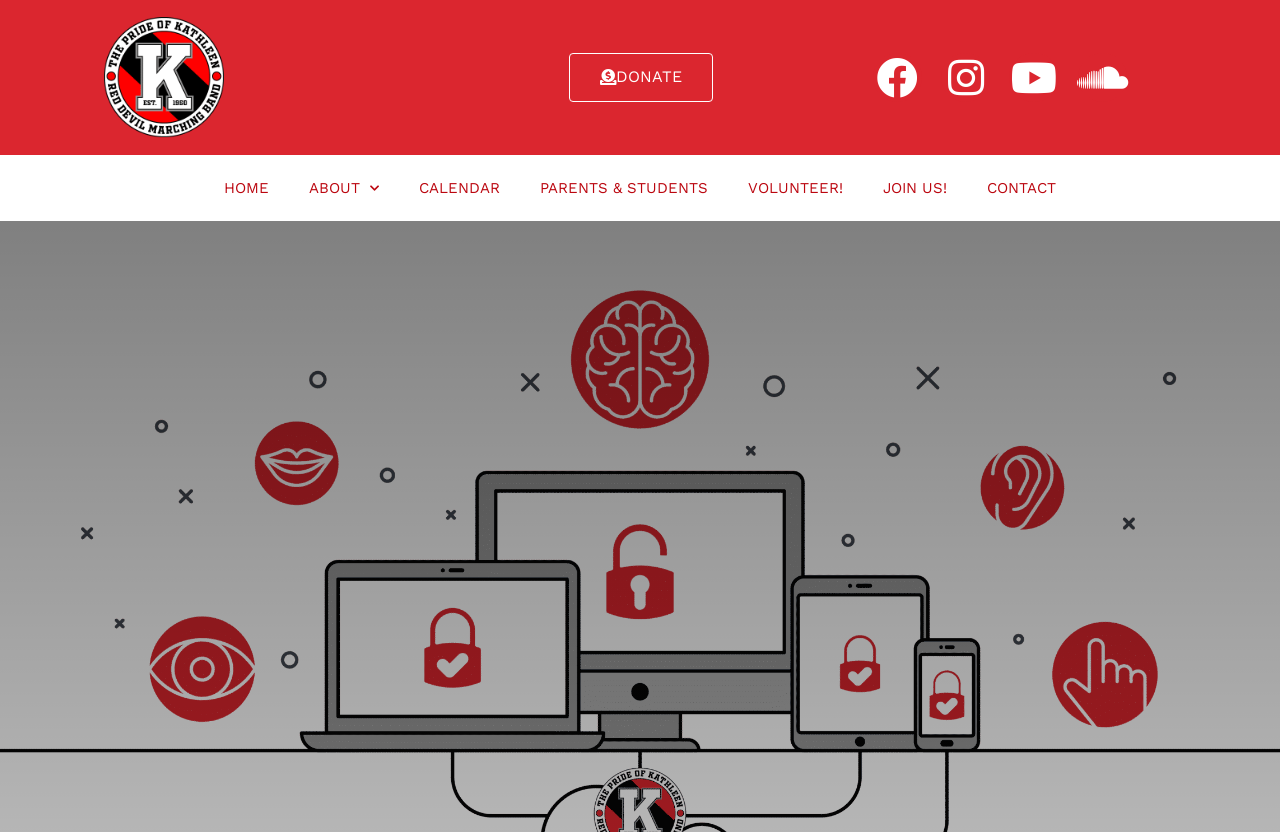Please provide a comprehensive response to the question below by analyzing the image: 
What is the last navigation menu item?

I looked at the navigation menu and found that the last item is 'CONTACT'.